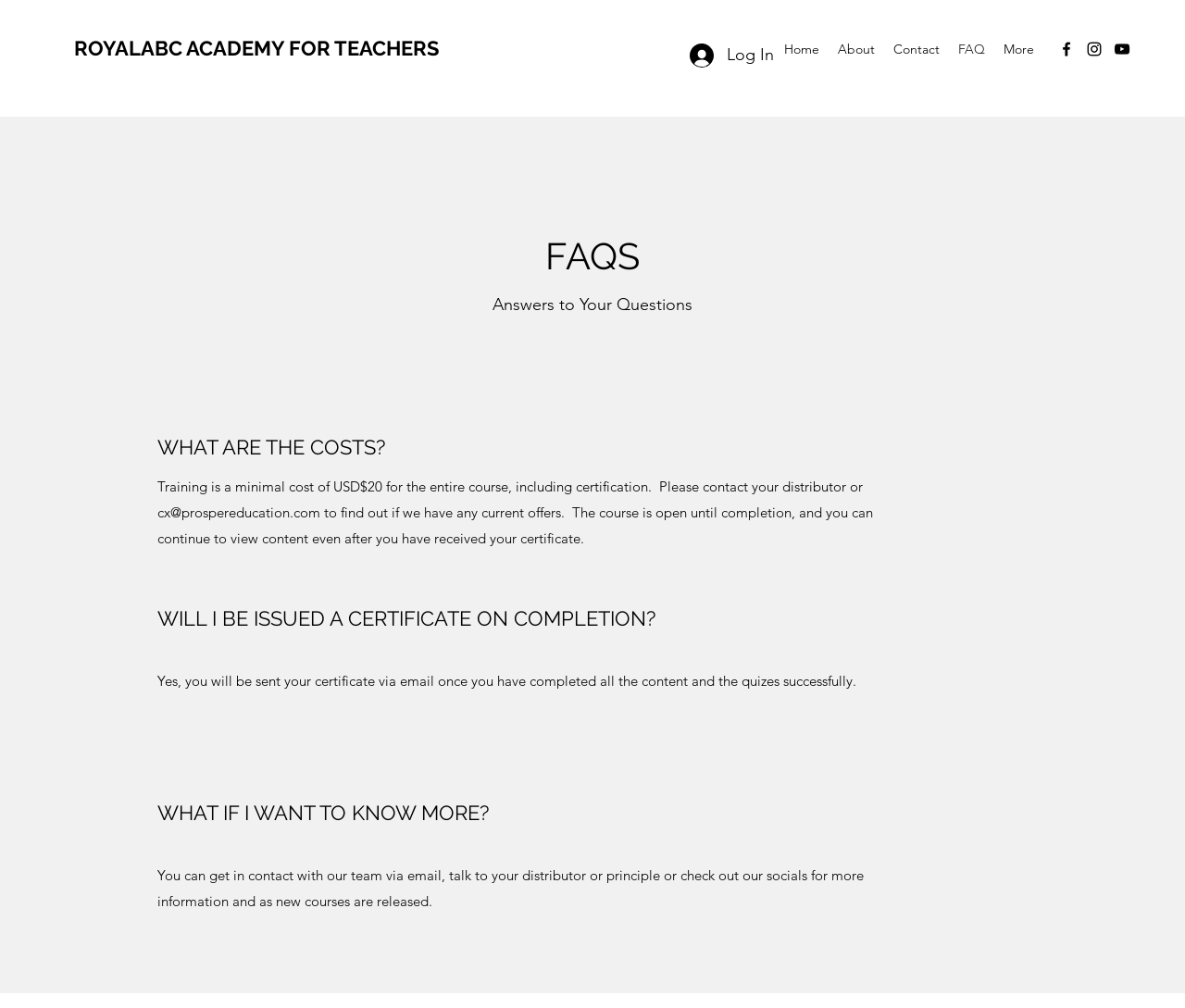What is the cost of the entire course?
Using the picture, provide a one-word or short phrase answer.

USD$20